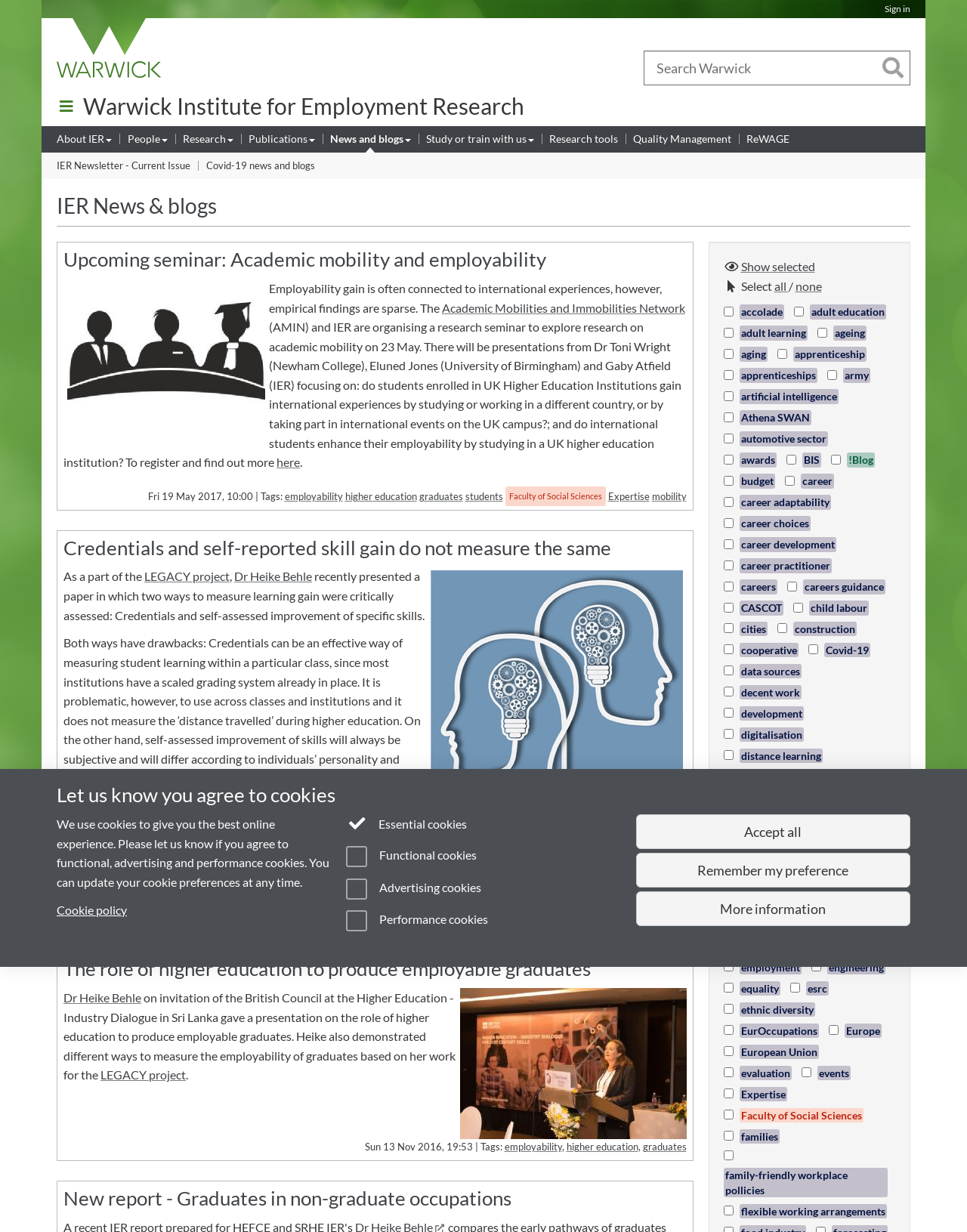Identify the headline of the webpage and generate its text content.

Warwick Institute for Employment Research